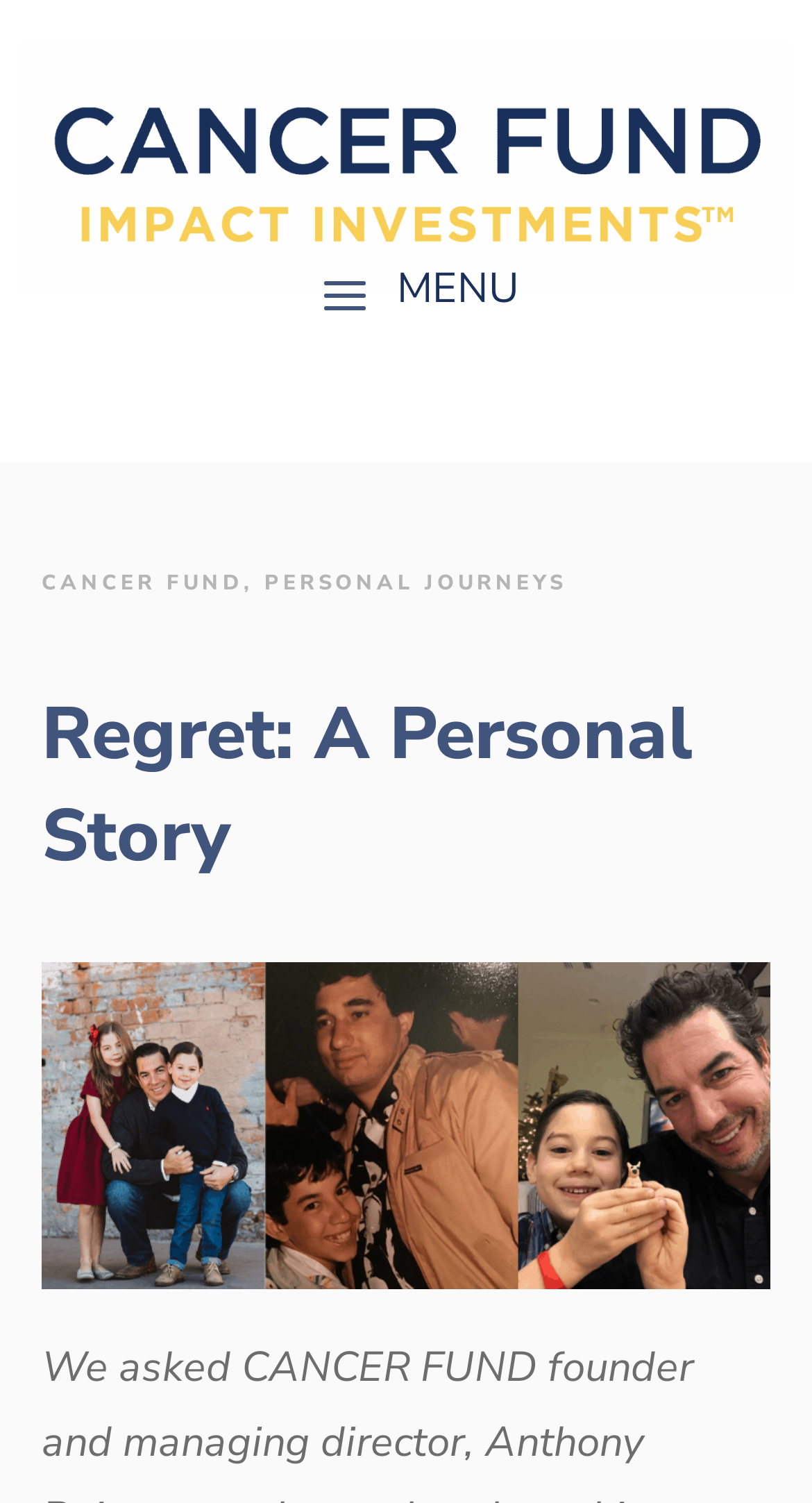Identify and provide the text of the main header on the webpage.

Regret: A Personal Story